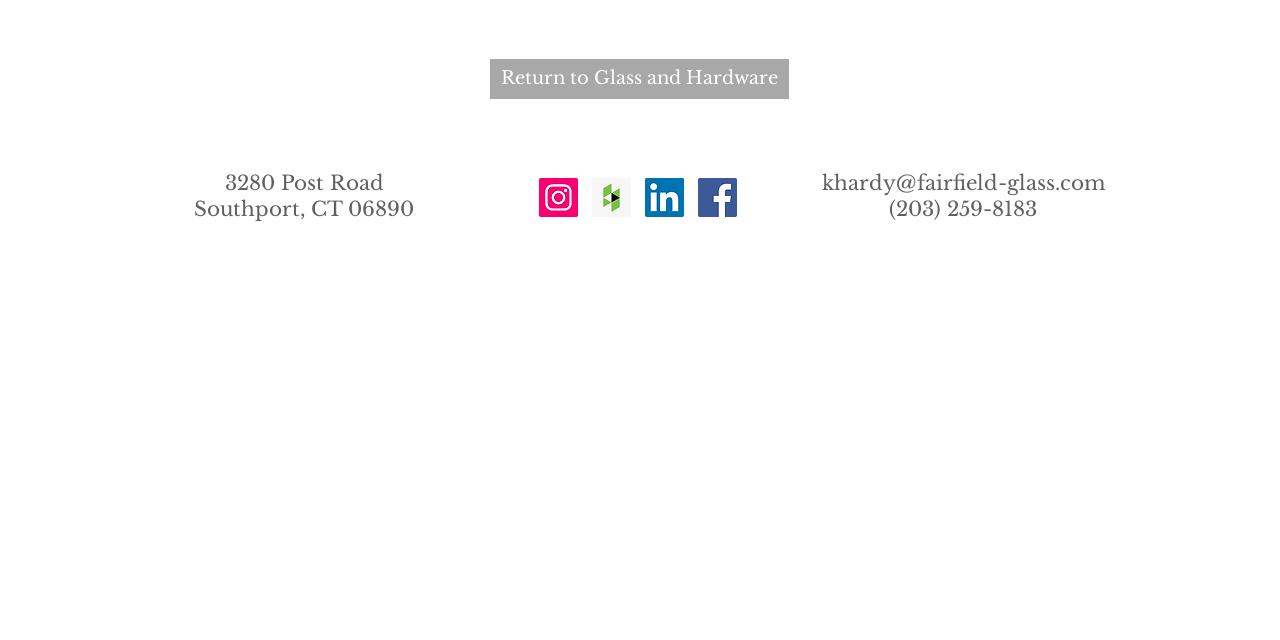Using the element description provided, determine the bounding box coordinates in the format (top-left x, top-left y, bottom-right x, bottom-right y). Ensure that all values are floating point numbers between 0 and 1. Element description: khardy@fairfield-glass.com

[0.642, 0.267, 0.863, 0.305]